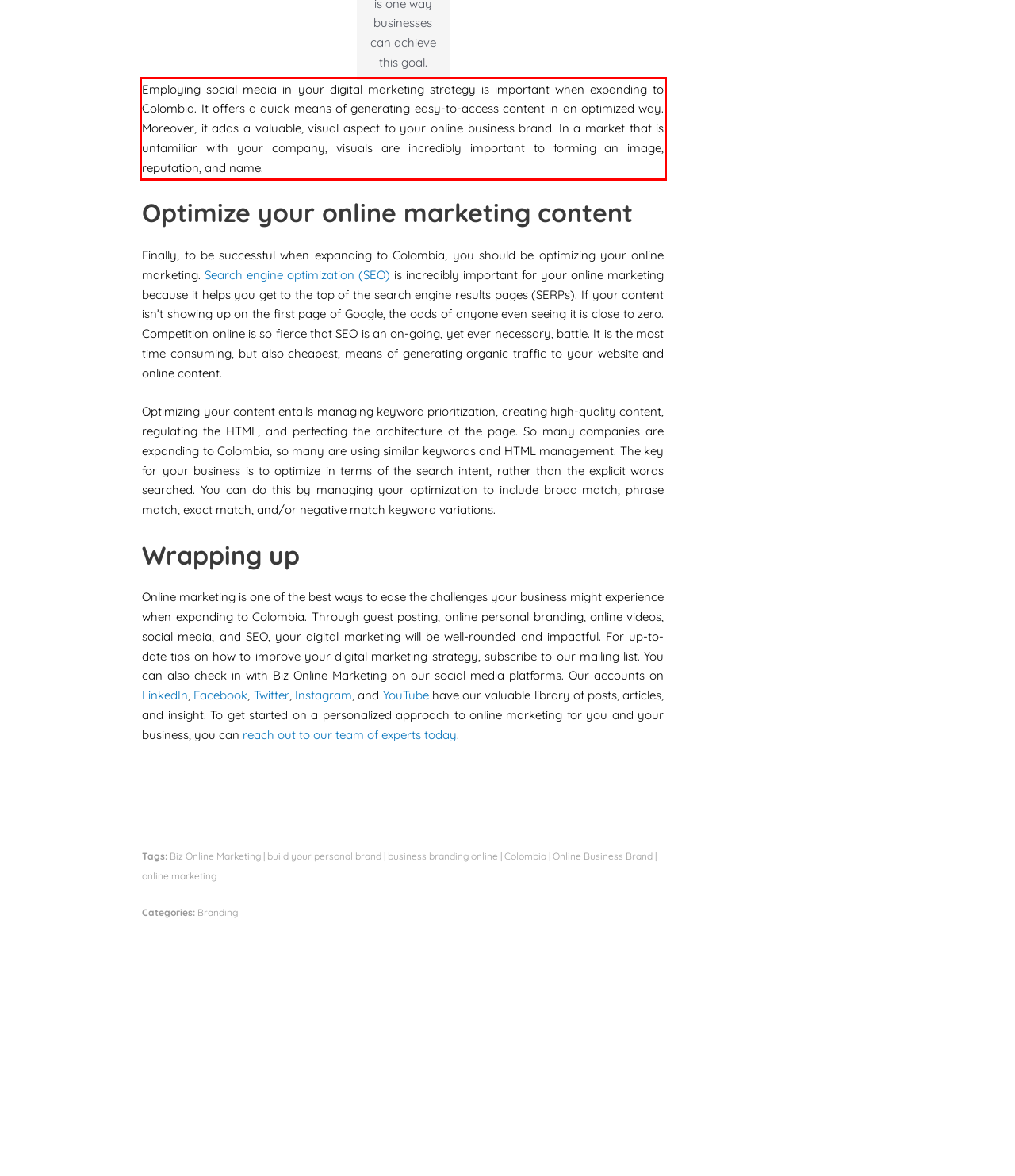You are provided with a webpage screenshot that includes a red rectangle bounding box. Extract the text content from within the bounding box using OCR.

Employing social media in your digital marketing strategy is important when expanding to Colombia. It offers a quick means of generating easy-to-access content in an optimized way. Moreover, it adds a valuable, visual aspect to your online business brand. In a market that is unfamiliar with your company, visuals are incredibly important to forming an image, reputation, and name.